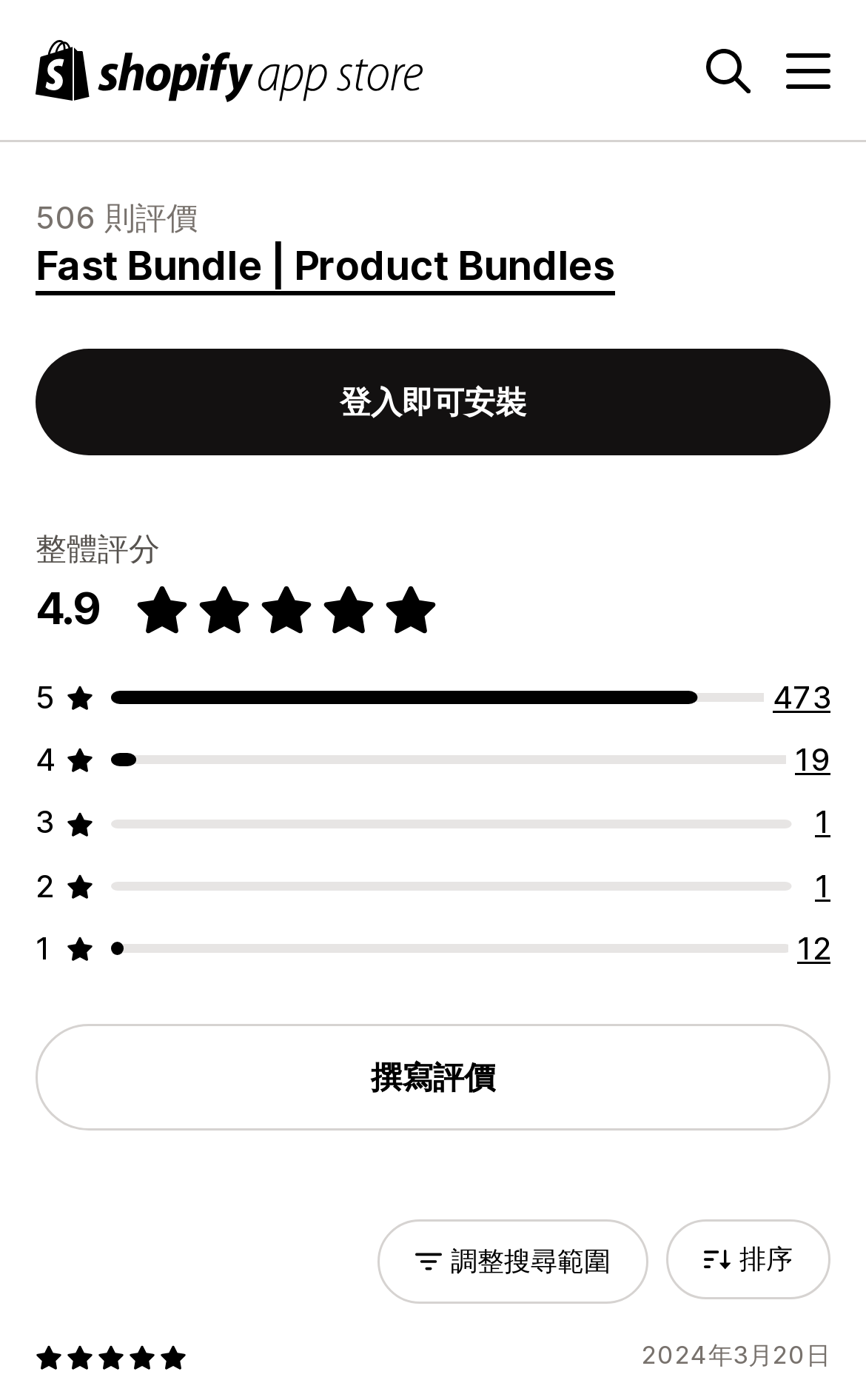Identify the bounding box coordinates of the element to click to follow this instruction: 'View menu'. Ensure the coordinates are four float values between 0 and 1, provided as [left, top, right, bottom].

None